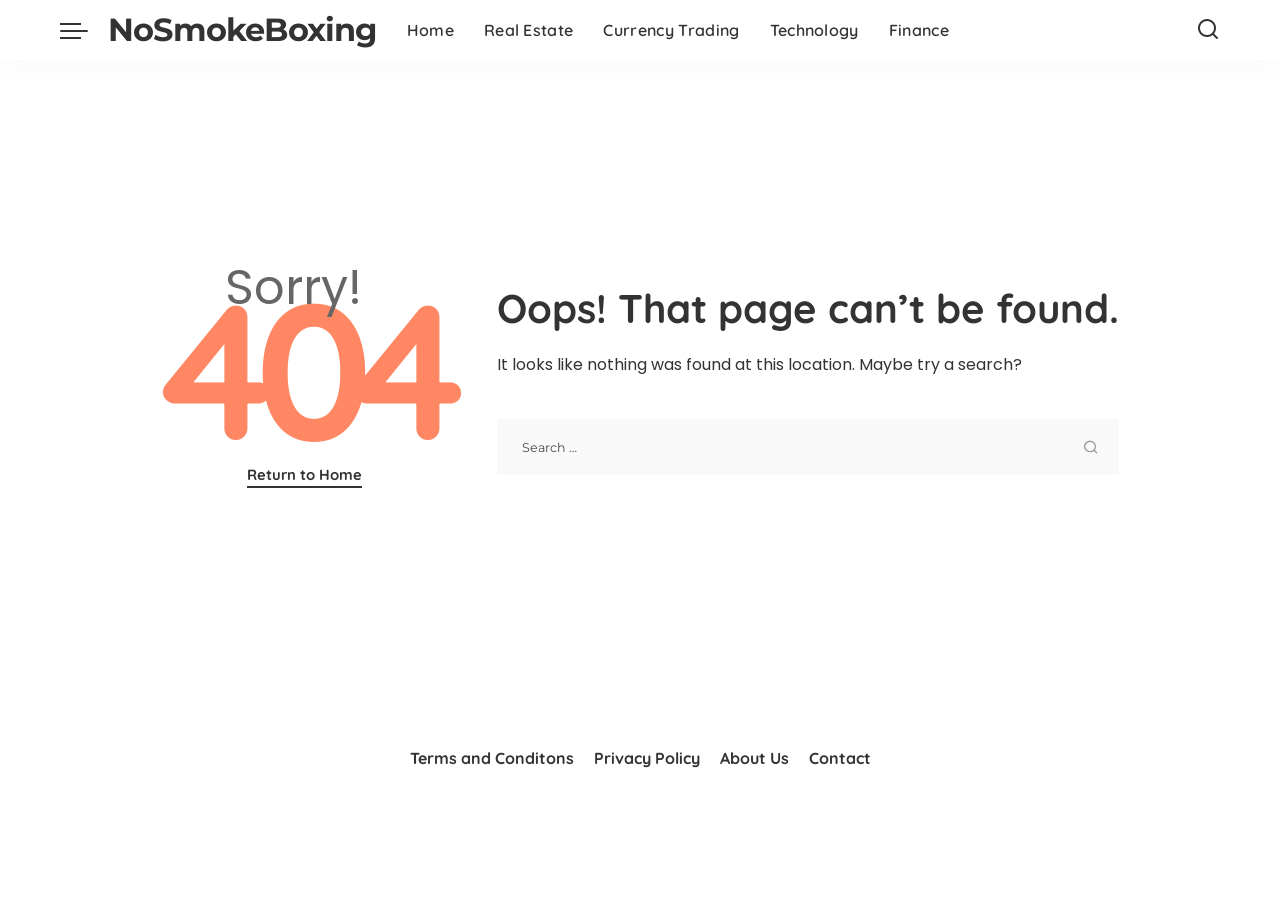Specify the bounding box coordinates of the area to click in order to follow the given instruction: "View Terms and Conditions."

[0.32, 0.813, 0.448, 0.835]